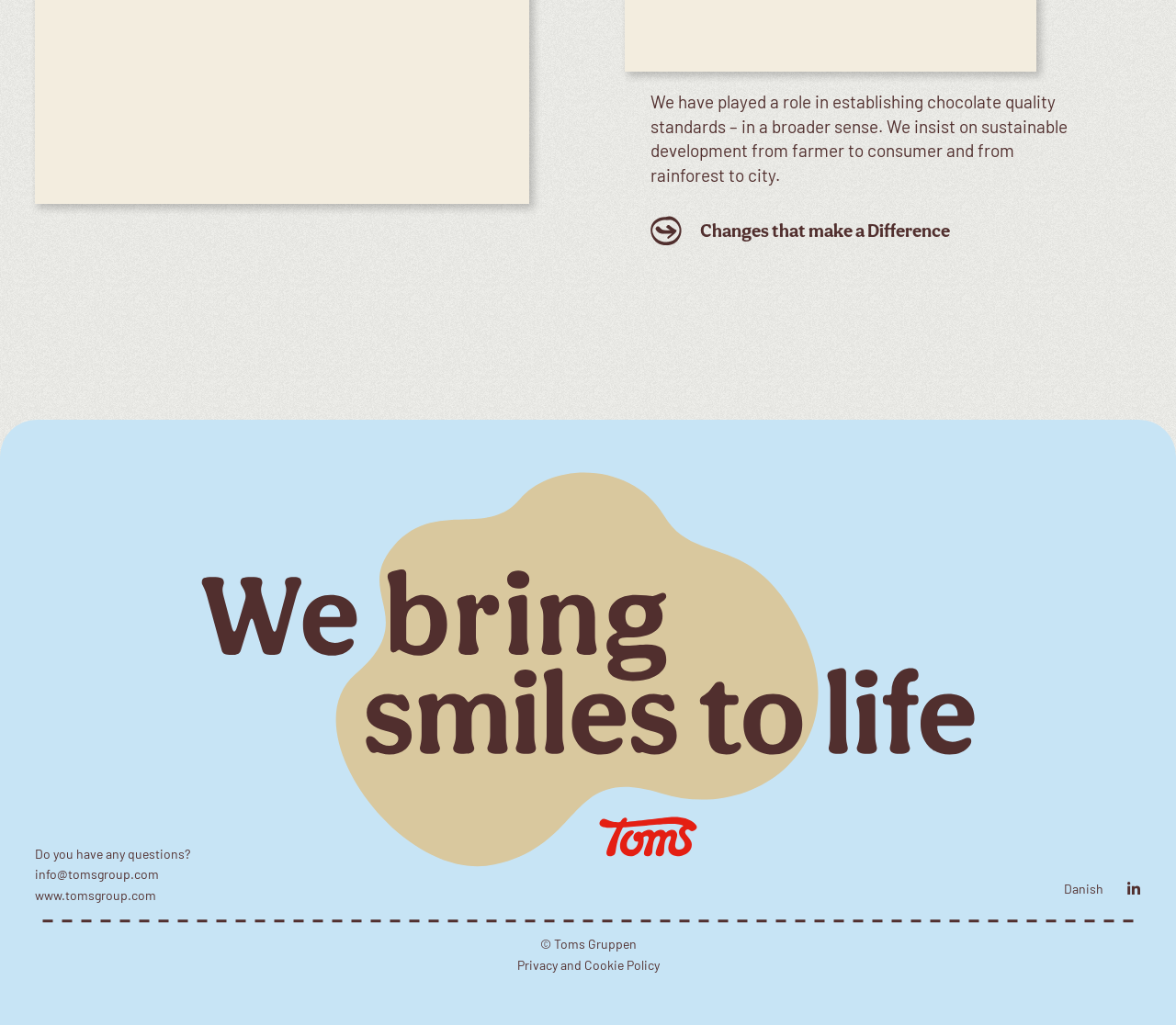Given the element description www.tomsgroup.com, specify the bounding box coordinates of the corresponding UI element in the format (top-left x, top-left y, bottom-right x, bottom-right y). All values must be between 0 and 1.

[0.03, 0.865, 0.133, 0.881]